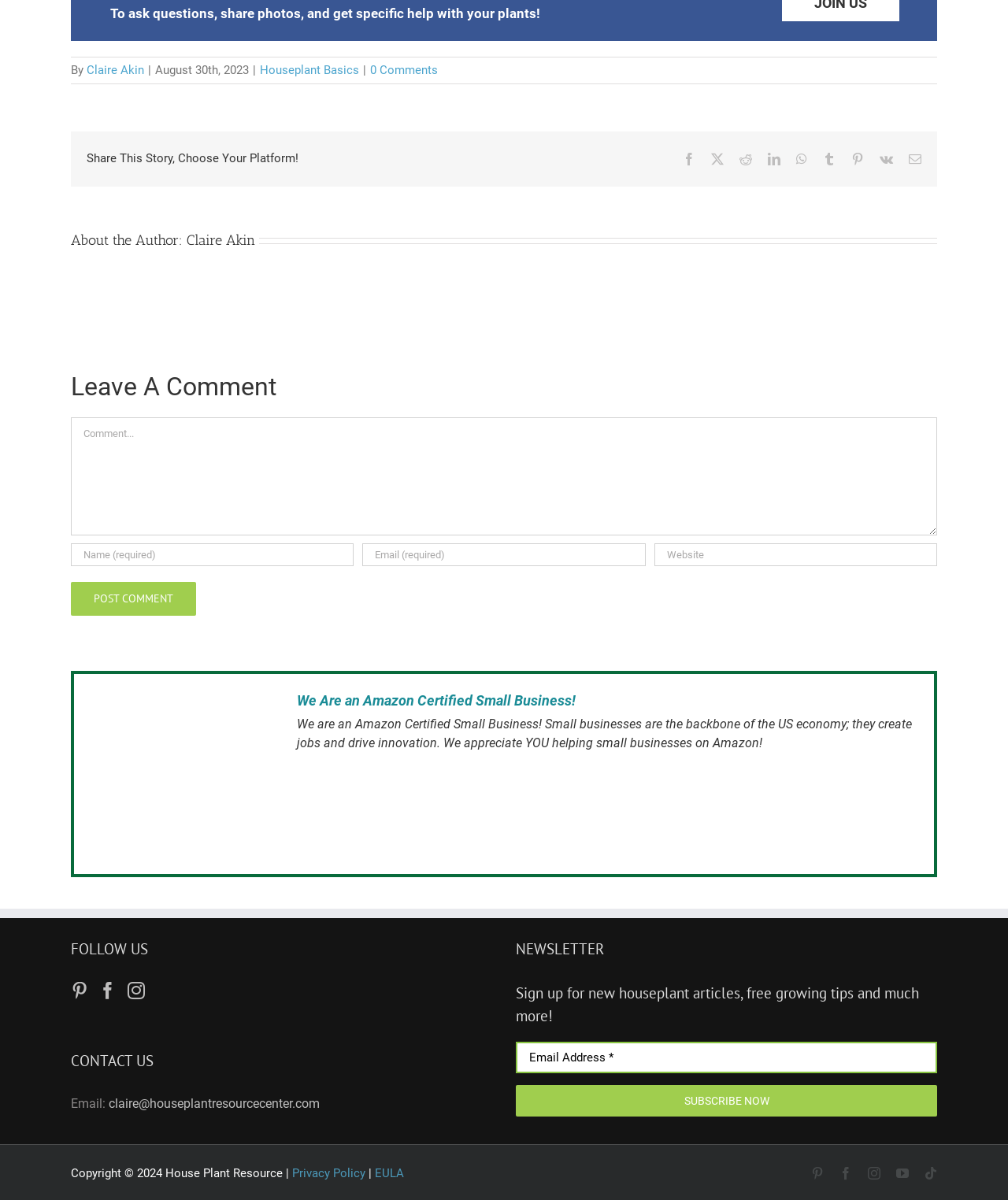Identify the bounding box for the given UI element using the description provided. Coordinates should be in the format (top-left x, top-left y, bottom-right x, bottom-right y) and must be between 0 and 1. Here is the description: Claire Akin

[0.086, 0.053, 0.143, 0.064]